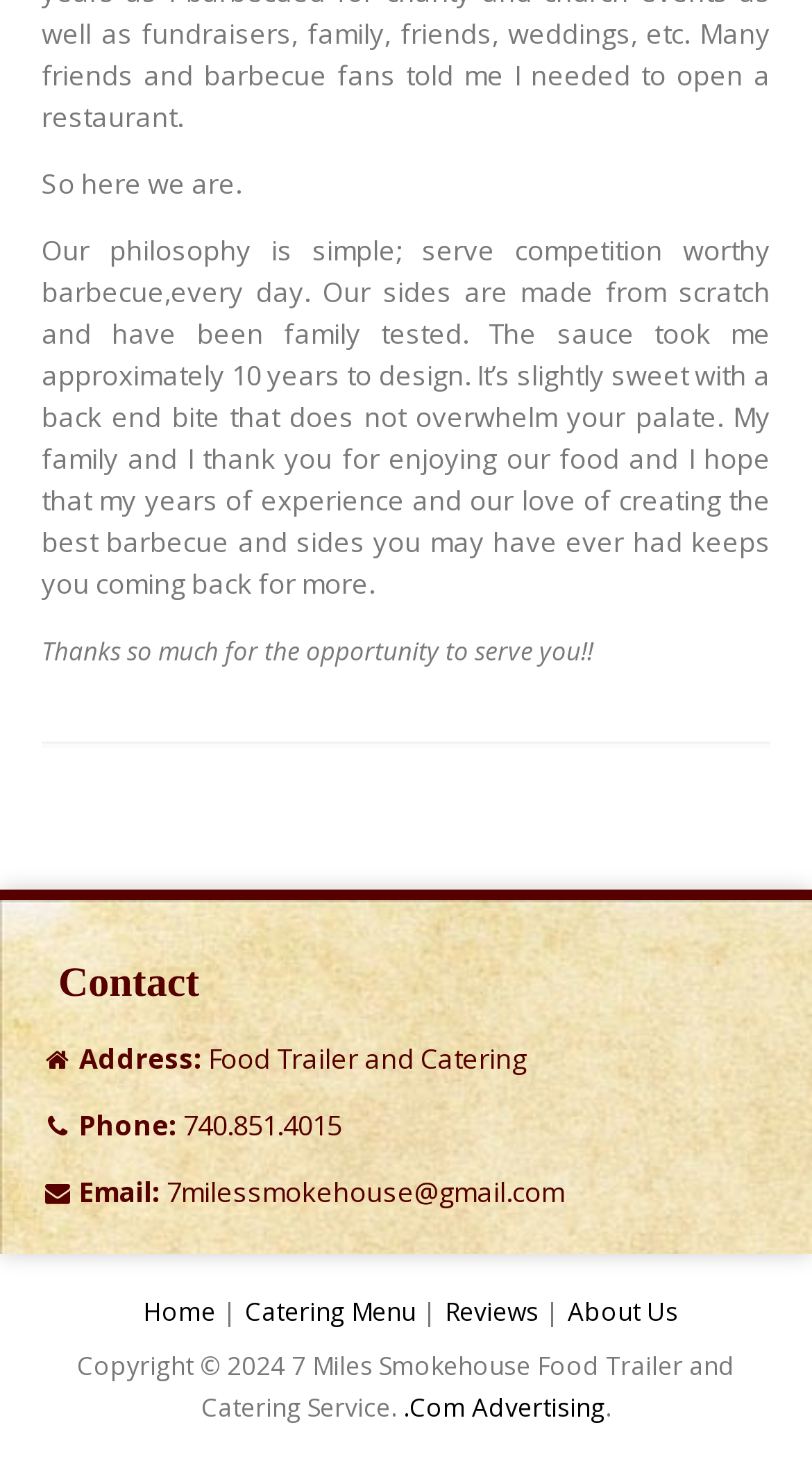Extract the bounding box coordinates for the HTML element that matches this description: ".Com Advertising". The coordinates should be four float numbers between 0 and 1, i.e., [left, top, right, bottom].

[0.496, 0.943, 0.745, 0.967]